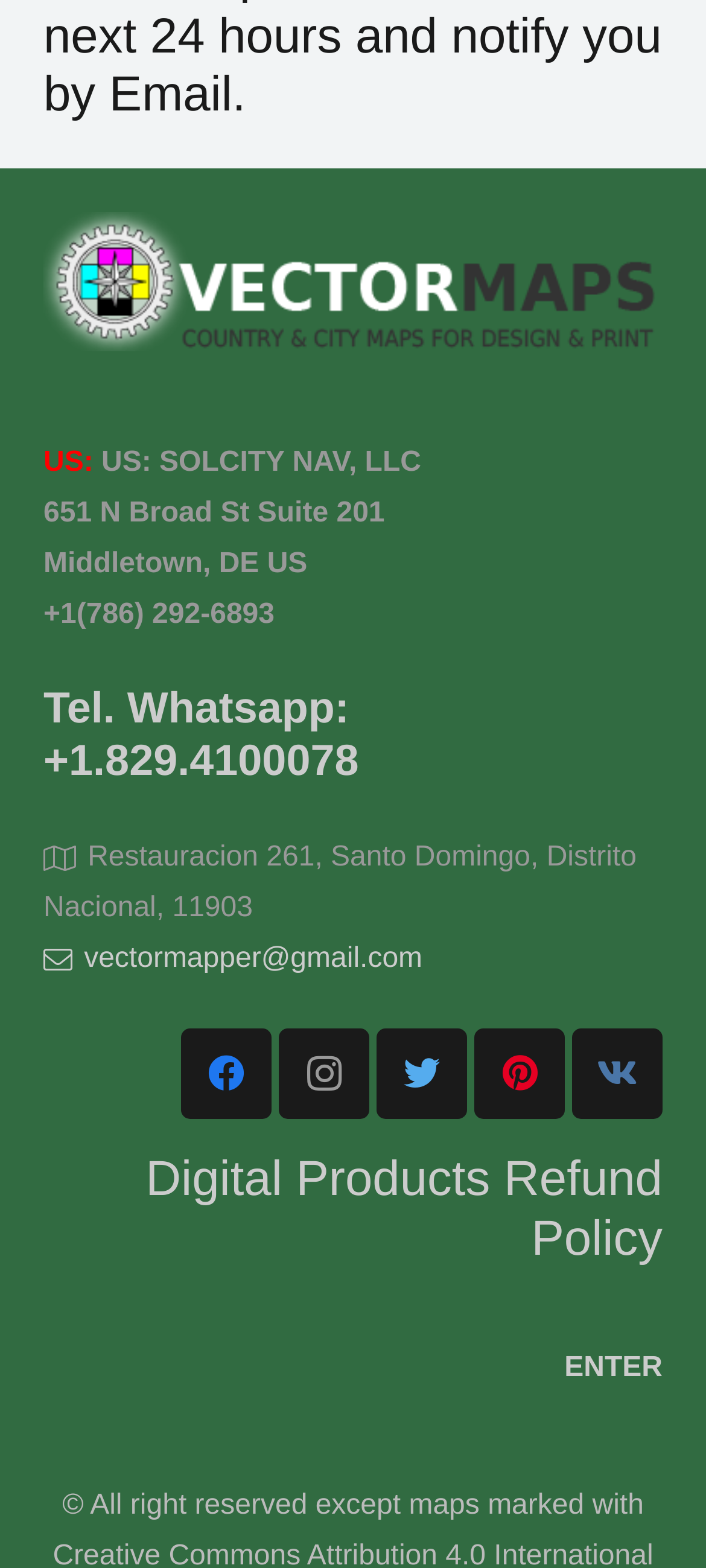Please identify the bounding box coordinates of the clickable element to fulfill the following instruction: "Click the Whatsapp link". The coordinates should be four float numbers between 0 and 1, i.e., [left, top, right, bottom].

[0.062, 0.437, 0.508, 0.501]